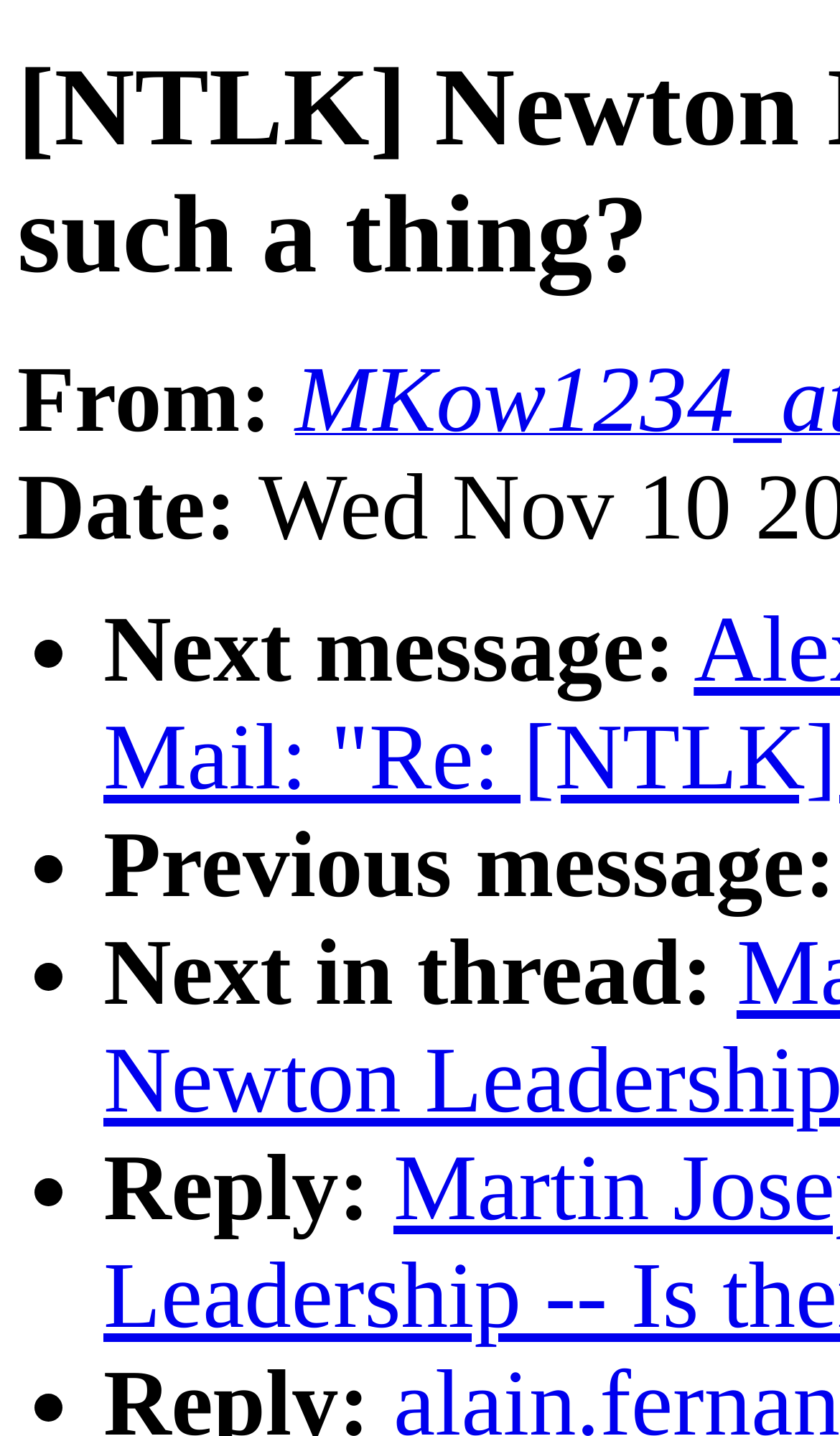Articulate a detailed summary of the webpage's content and design.

The webpage appears to be an archived message thread from November 2004 on NewtonTalk.net, with a focus on the topic of Newton Leadership. 

At the top of the page, there are two labels, "From:" and "Date:", positioned side by side, with "From:" slightly to the left of "Date:". 

Below these labels, there are four options, each marked with a bullet point (•) and a brief description. The first option is "Next message:", located on the left side of the page. The second option, "Previous message:", is positioned below the first one, still on the left side. The third option, "Next in thread:", is located below the second one, again on the left side. The fourth and final option, "Reply:", is positioned at the bottom of these options, still on the left side.